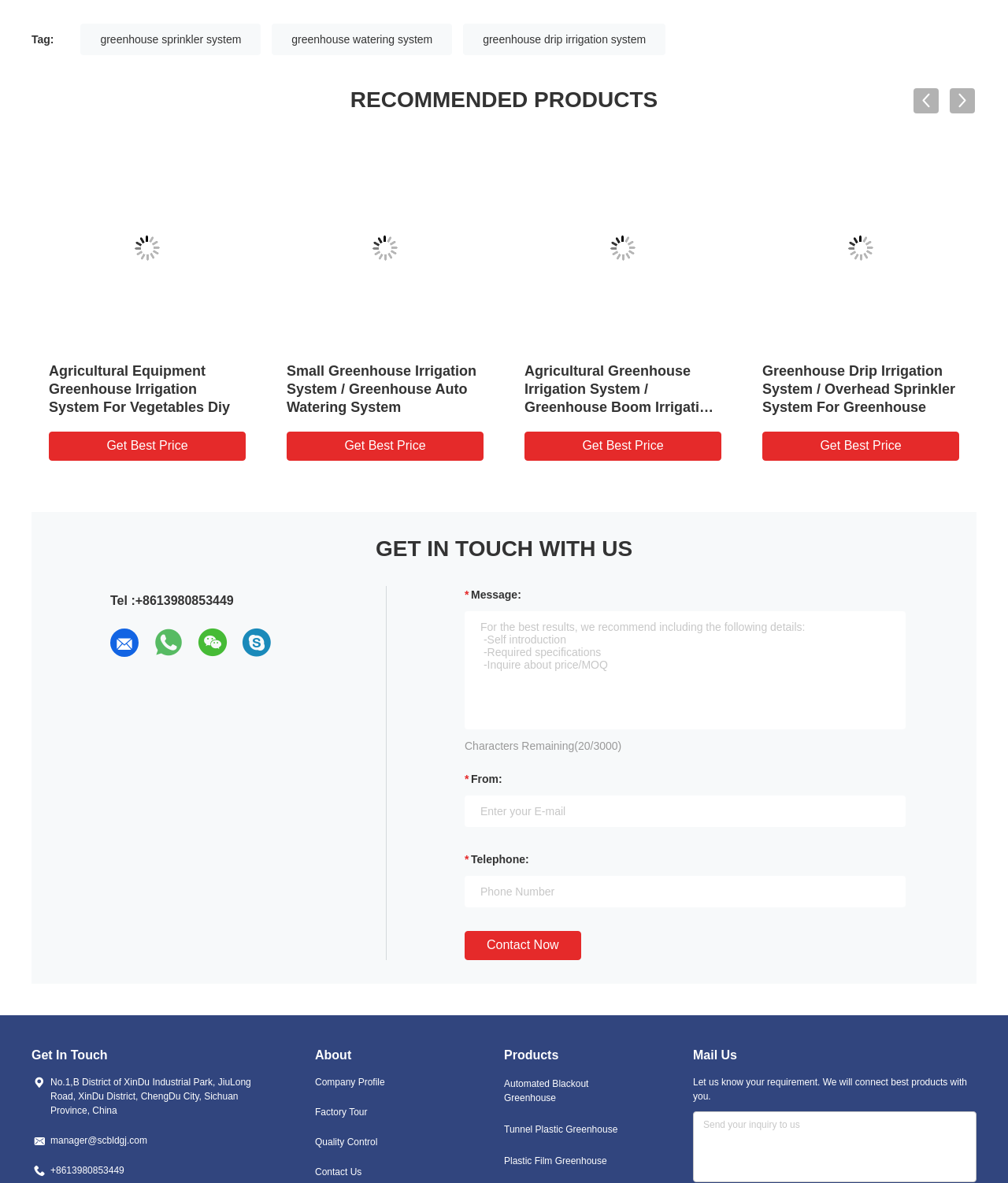Locate the bounding box coordinates of the item that should be clicked to fulfill the instruction: "Visit the Facebook page".

None